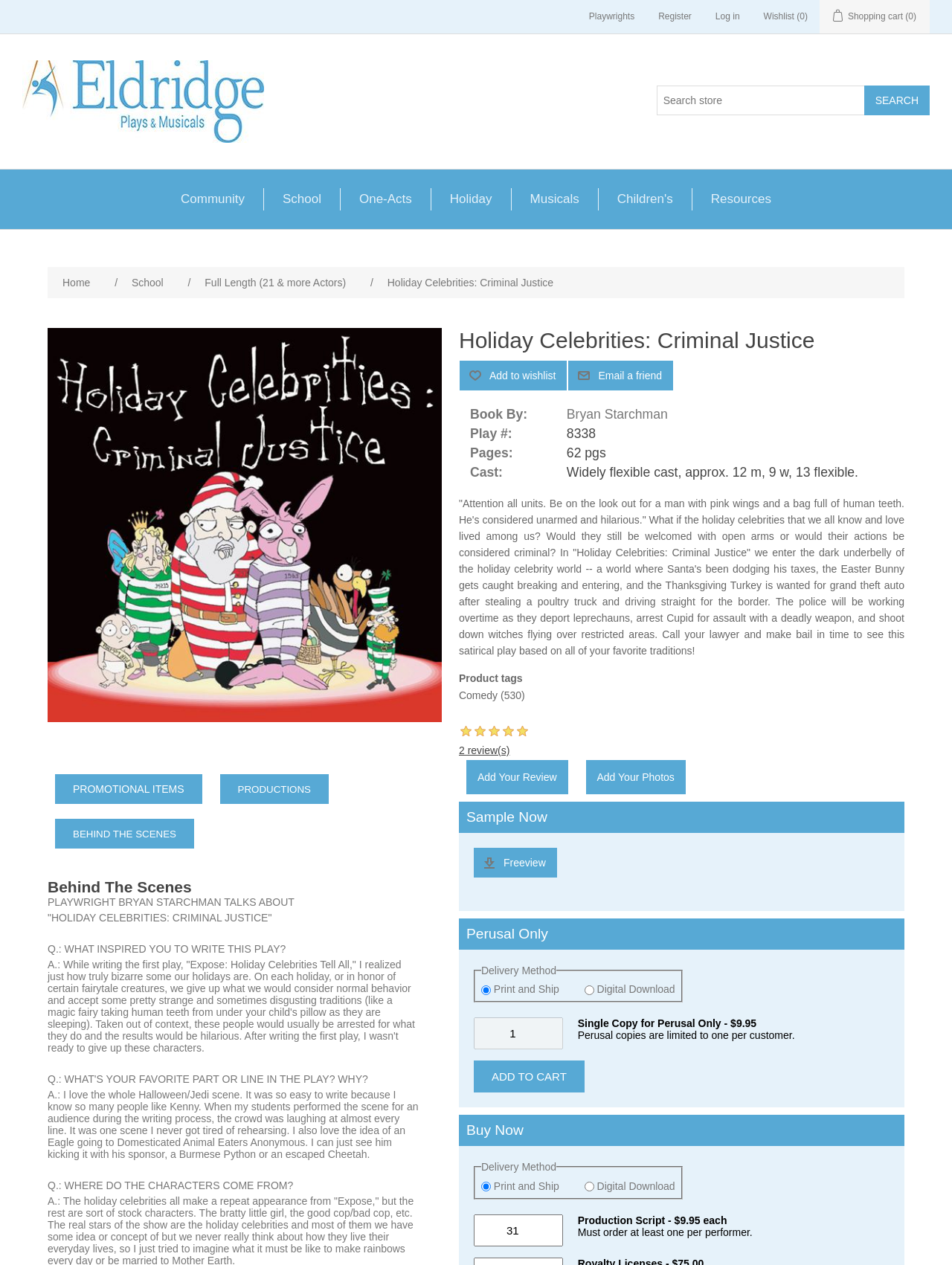Please find the bounding box for the UI component described as follows: "value="Email a friend"".

[0.597, 0.285, 0.707, 0.309]